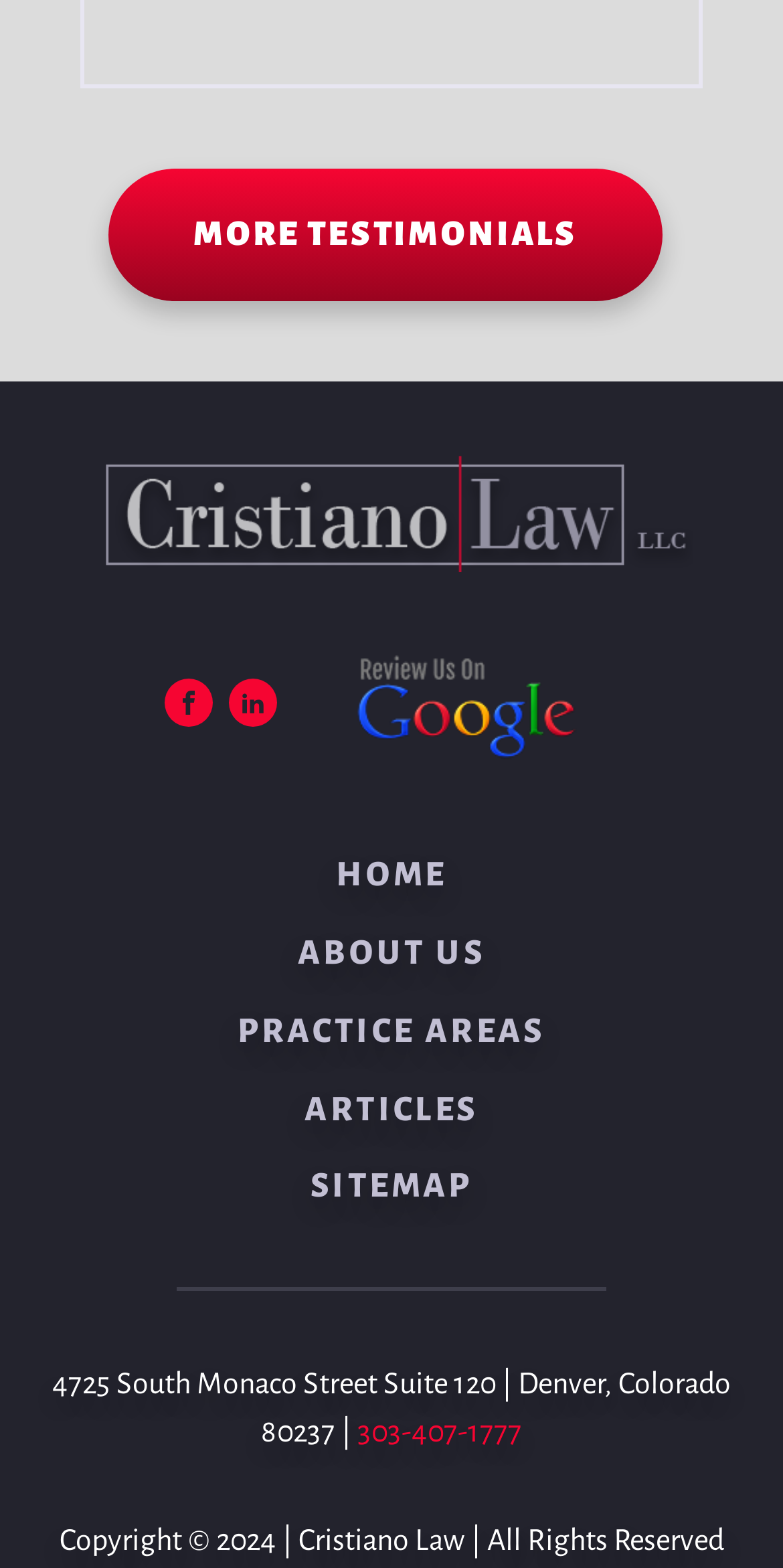Answer the following query concisely with a single word or phrase:
How many social media links are there?

2